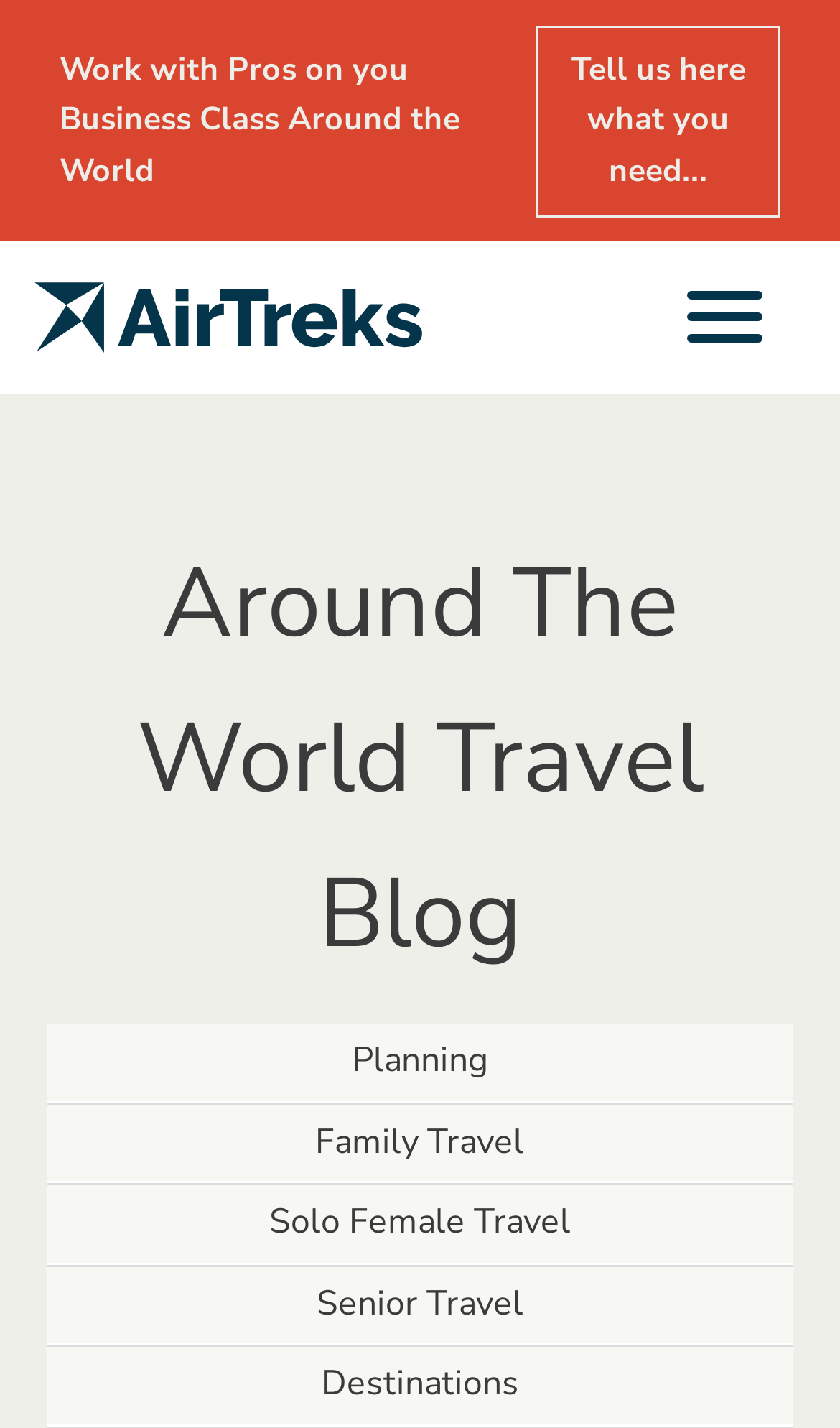Look at the image and give a detailed response to the following question: How many categories are listed under the header?

Under the header 'Around The World Travel Blog', I found a series of links with similar bounding box coordinates, indicating they are categories. There are 6 links: 'Planning', 'Family Travel', 'Solo Female Travel', 'Senior Travel', 'Destinations', and one more.